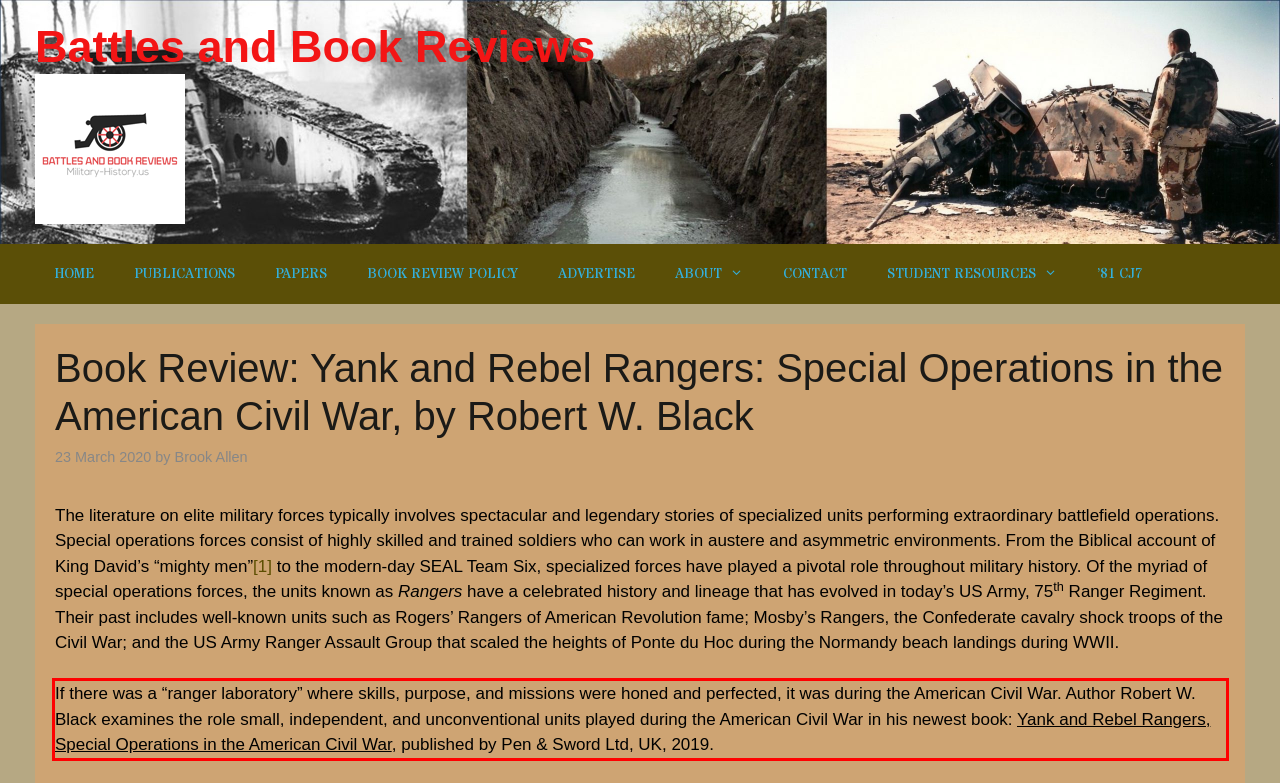Examine the webpage screenshot and use OCR to obtain the text inside the red bounding box.

If there was a “ranger laboratory” where skills, purpose, and missions were honed and perfected, it was during the American Civil War. Author Robert W. Black examines the role small, independent, and unconventional units played during the American Civil War in his newest book: Yank and Rebel Rangers, Special Operations in the American Civil War, published by Pen & Sword Ltd, UK, 2019.